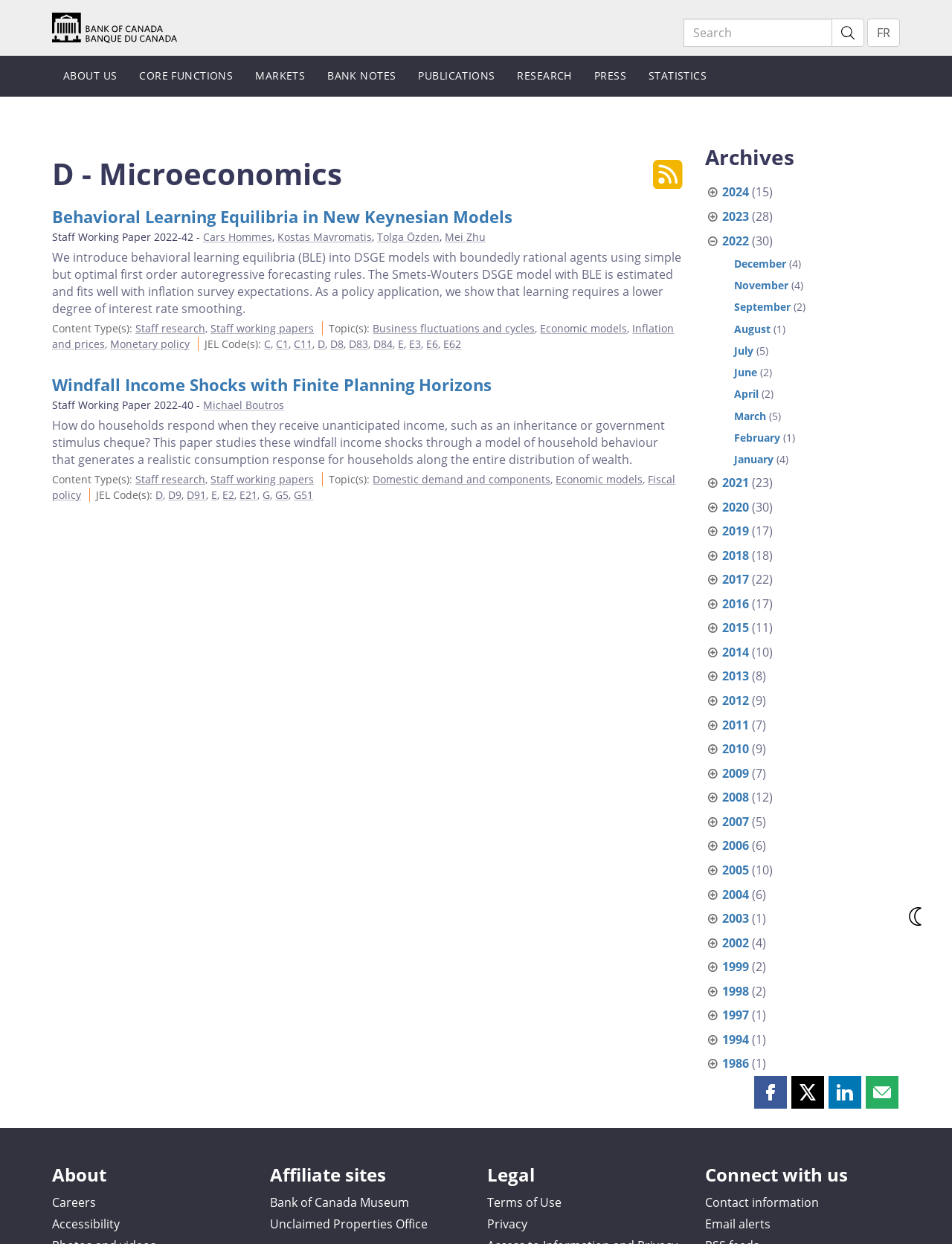Give a one-word or phrase response to the following question: What is the bounding box coordinate of the 'Search the site' textbox?

[0.718, 0.015, 0.874, 0.038]